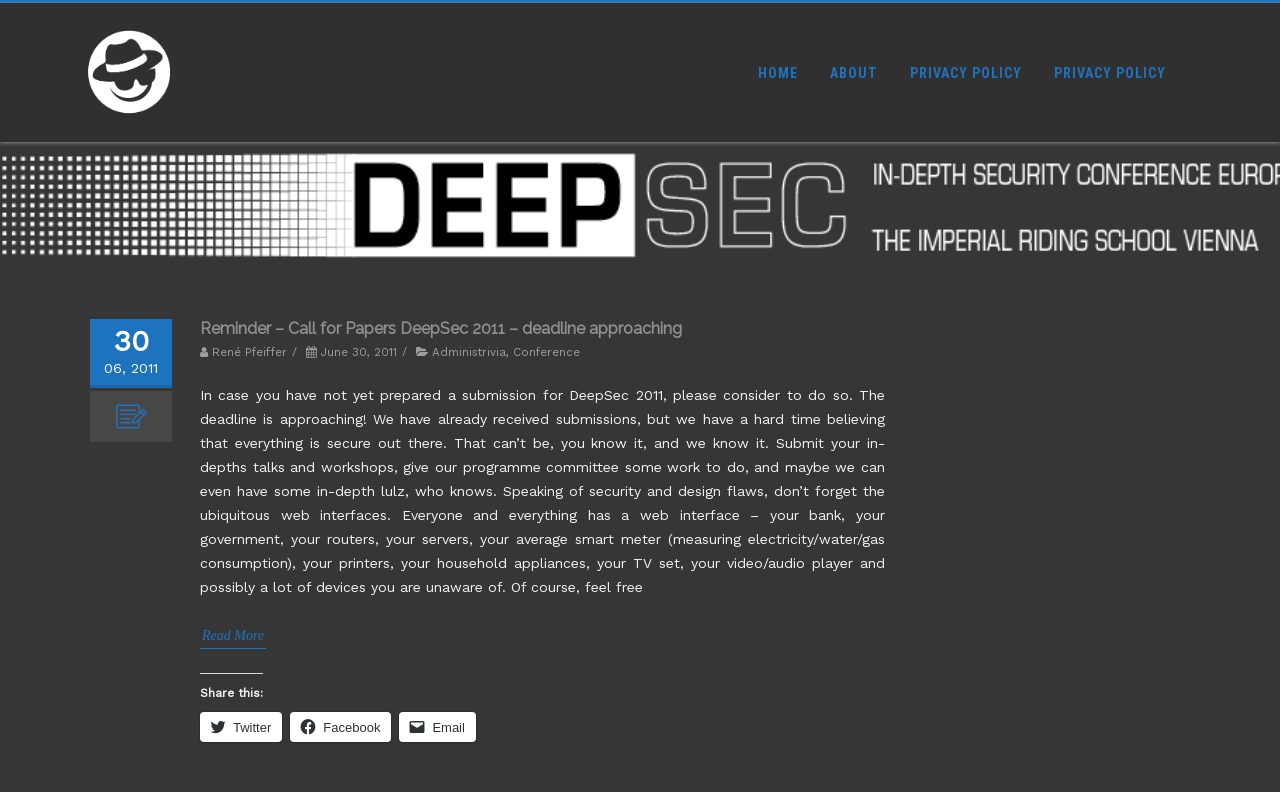Respond to the question below with a concise word or phrase:
Who is the author of the article 'Reminder – Call for Papers DeepSec 2011 – deadline approaching'?

René Pfeiffer